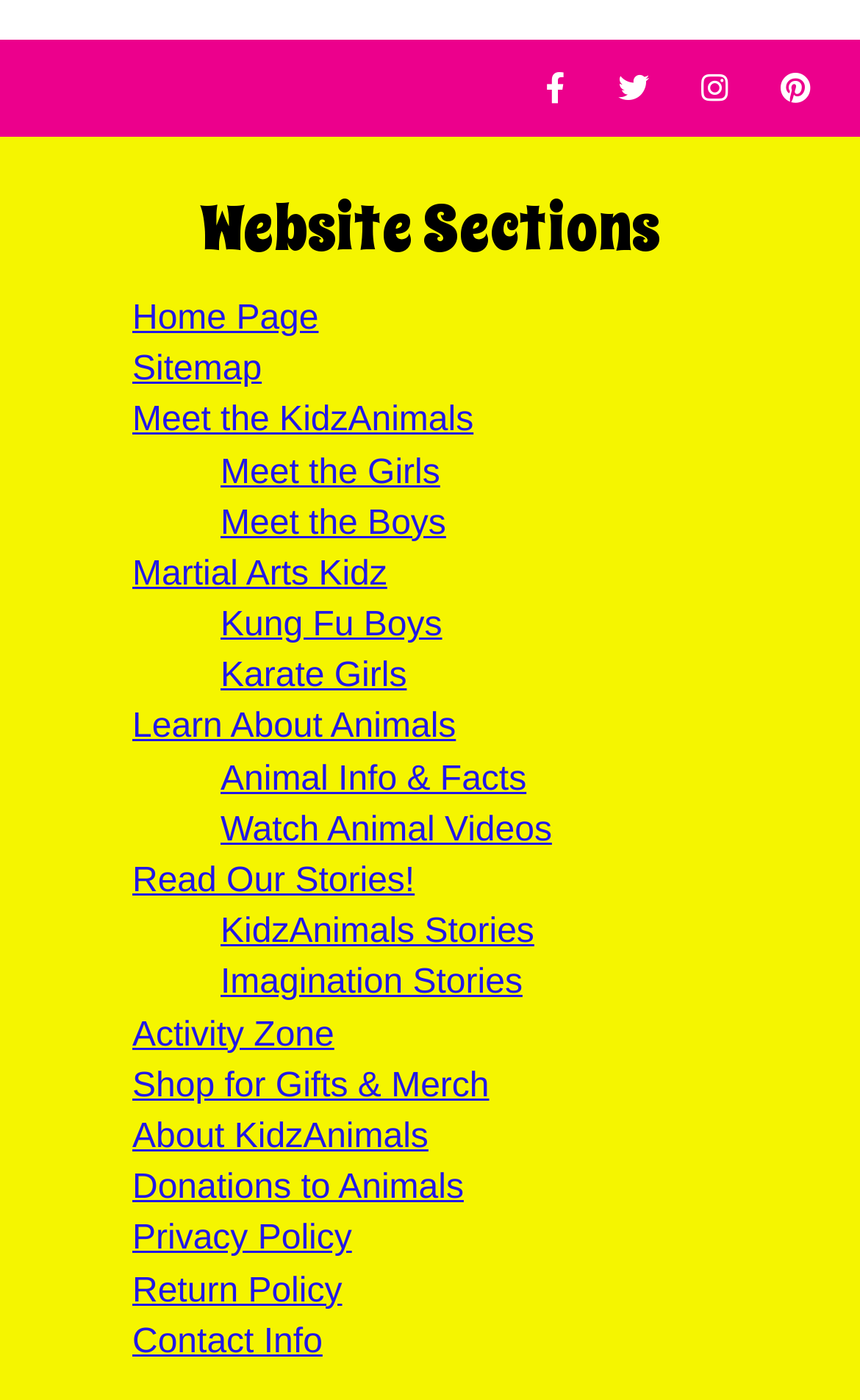Determine the bounding box coordinates of the element that should be clicked to execute the following command: "Learn About Animals".

[0.154, 0.507, 0.53, 0.533]